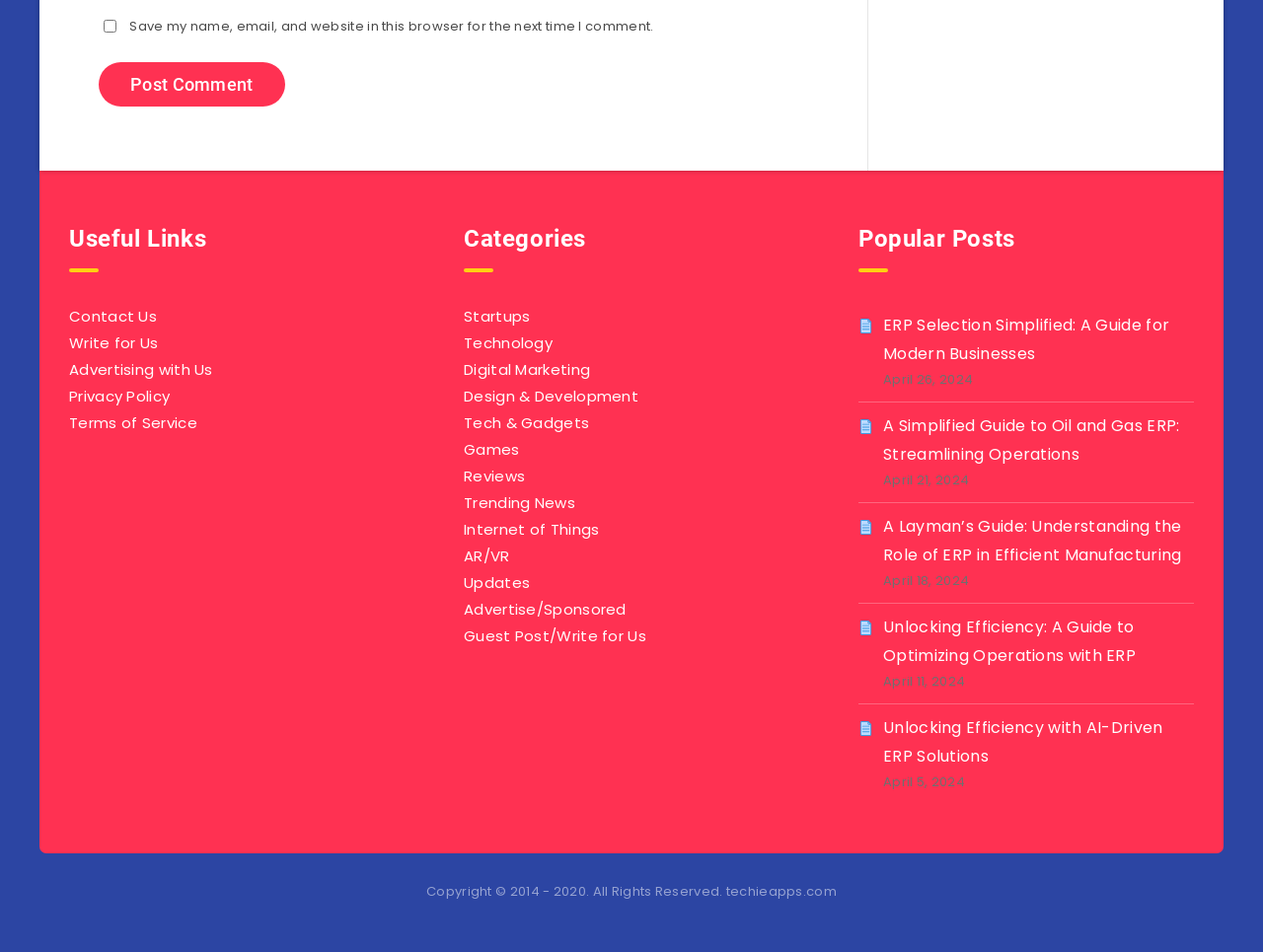Could you specify the bounding box coordinates for the clickable section to complete the following instruction: "Write for Us"?

[0.055, 0.349, 0.125, 0.373]